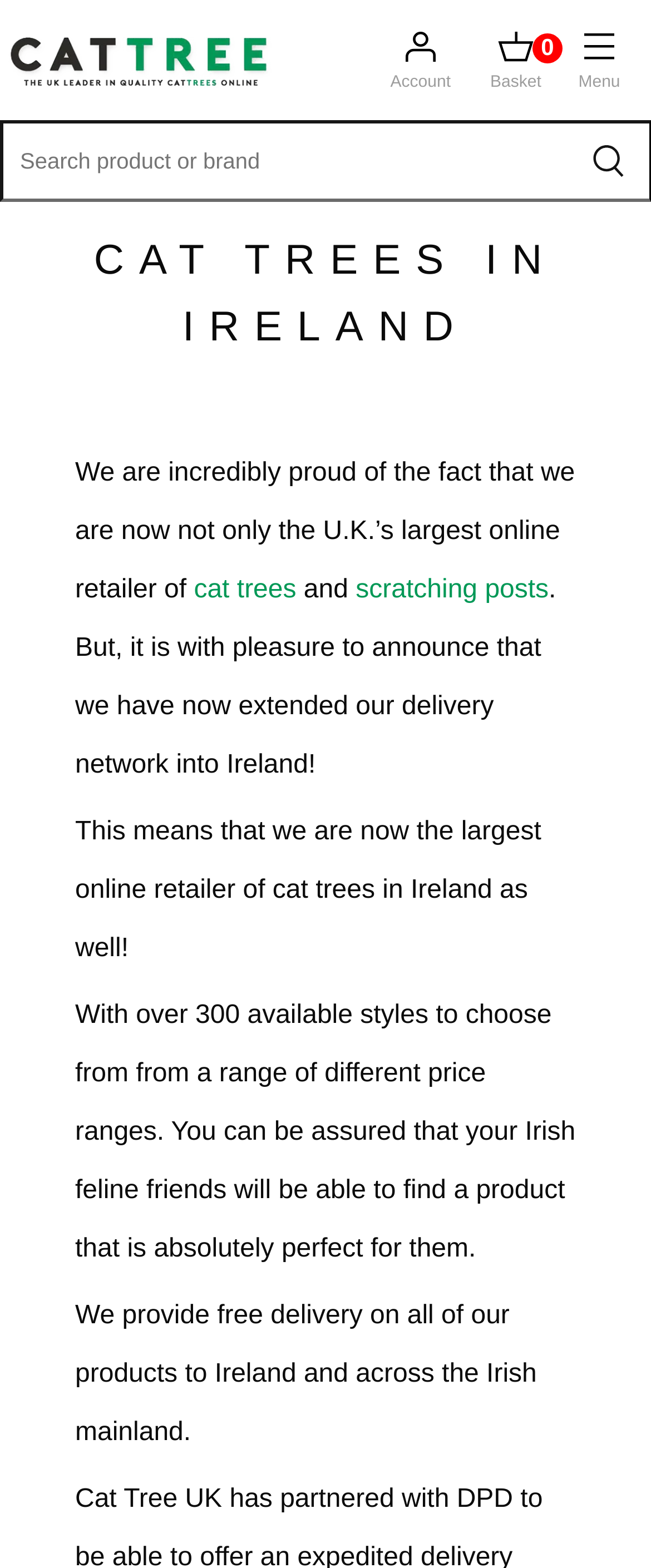Identify the first-level heading on the webpage and generate its text content.

CAT TREES IN IRELAND